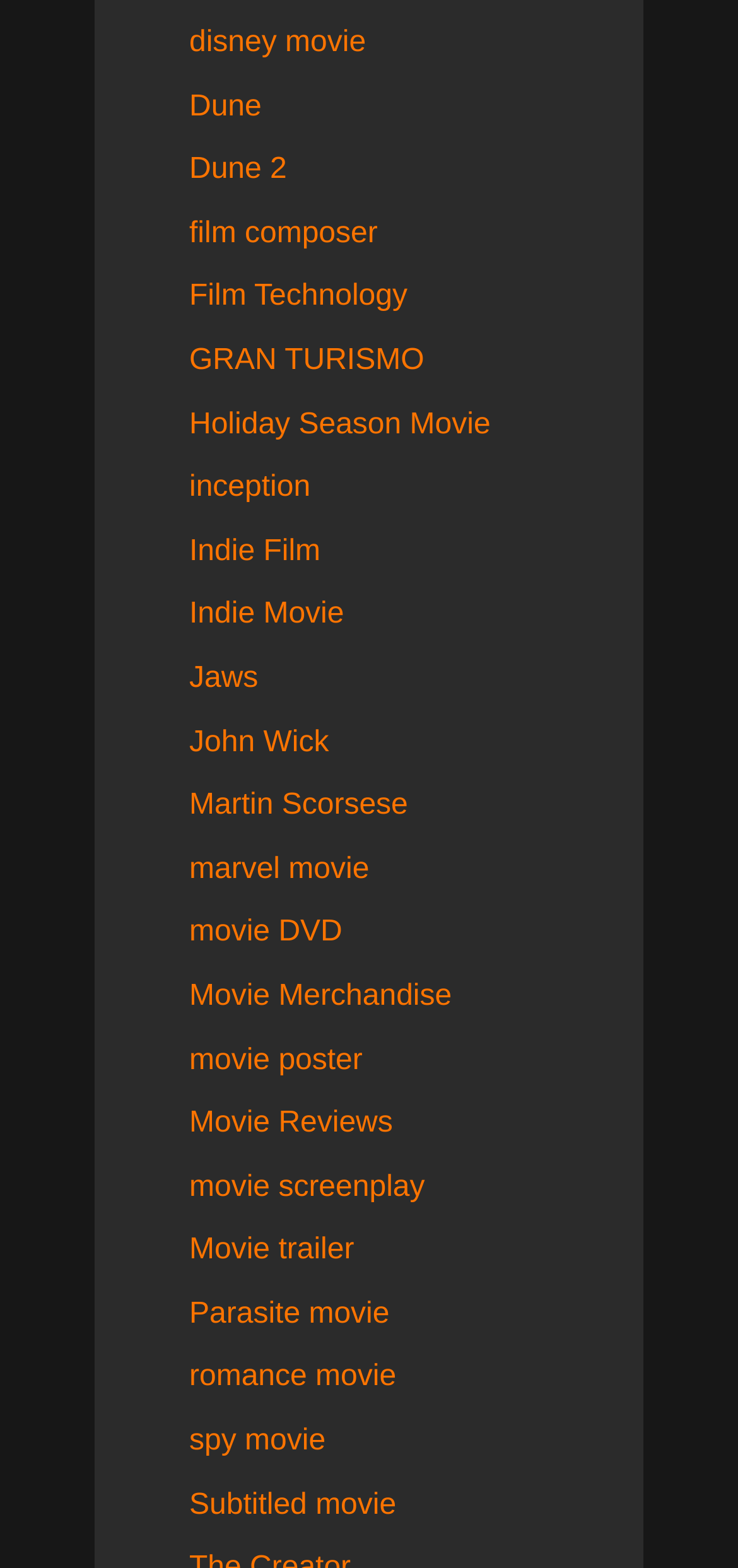Please specify the bounding box coordinates of the clickable region necessary for completing the following instruction: "visit RAVINEHOME.COM". The coordinates must consist of four float numbers between 0 and 1, i.e., [left, top, right, bottom].

None